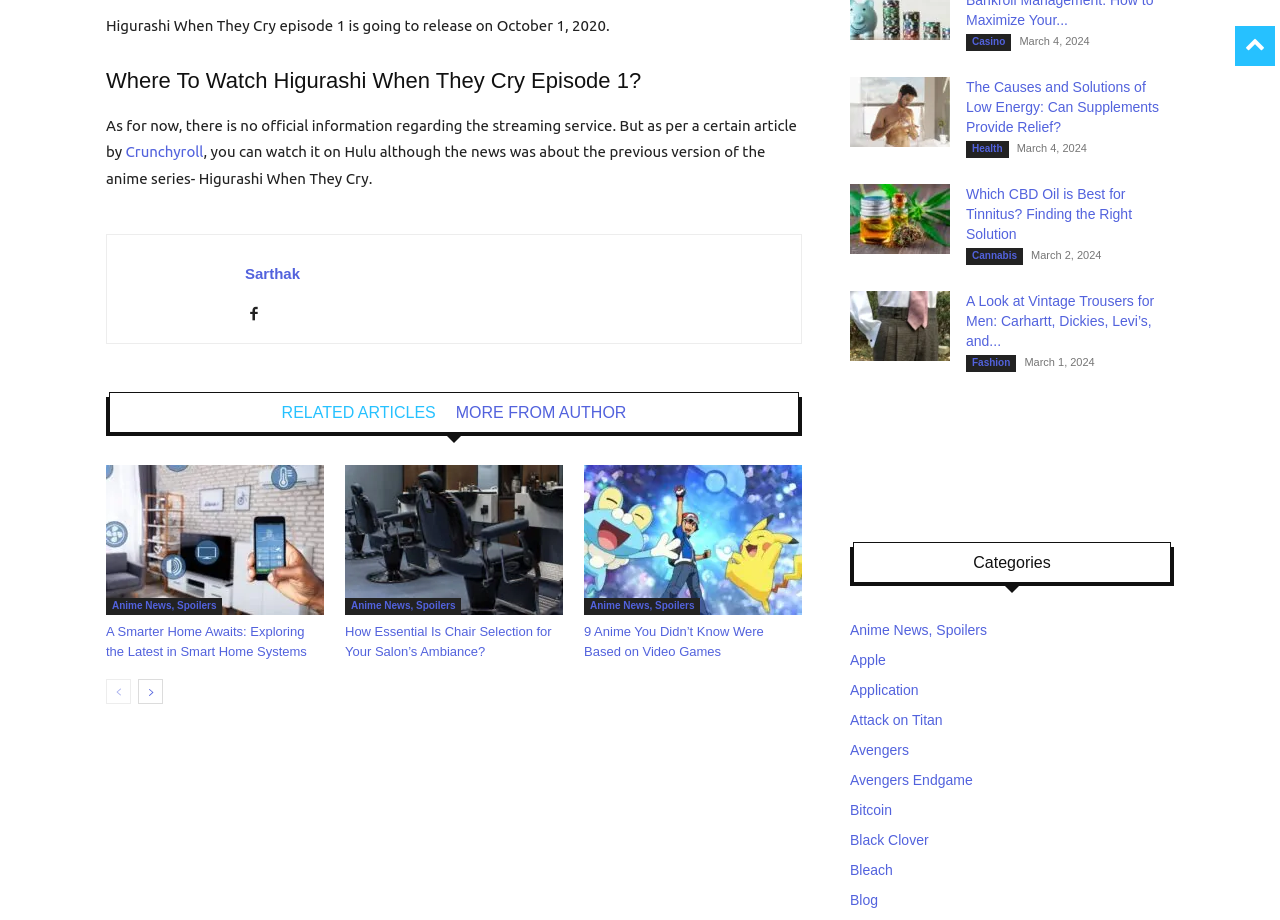From the element description: "Avengers", extract the bounding box coordinates of the UI element. The coordinates should be expressed as four float numbers between 0 and 1, in the order [left, top, right, bottom].

[0.664, 0.807, 0.71, 0.824]